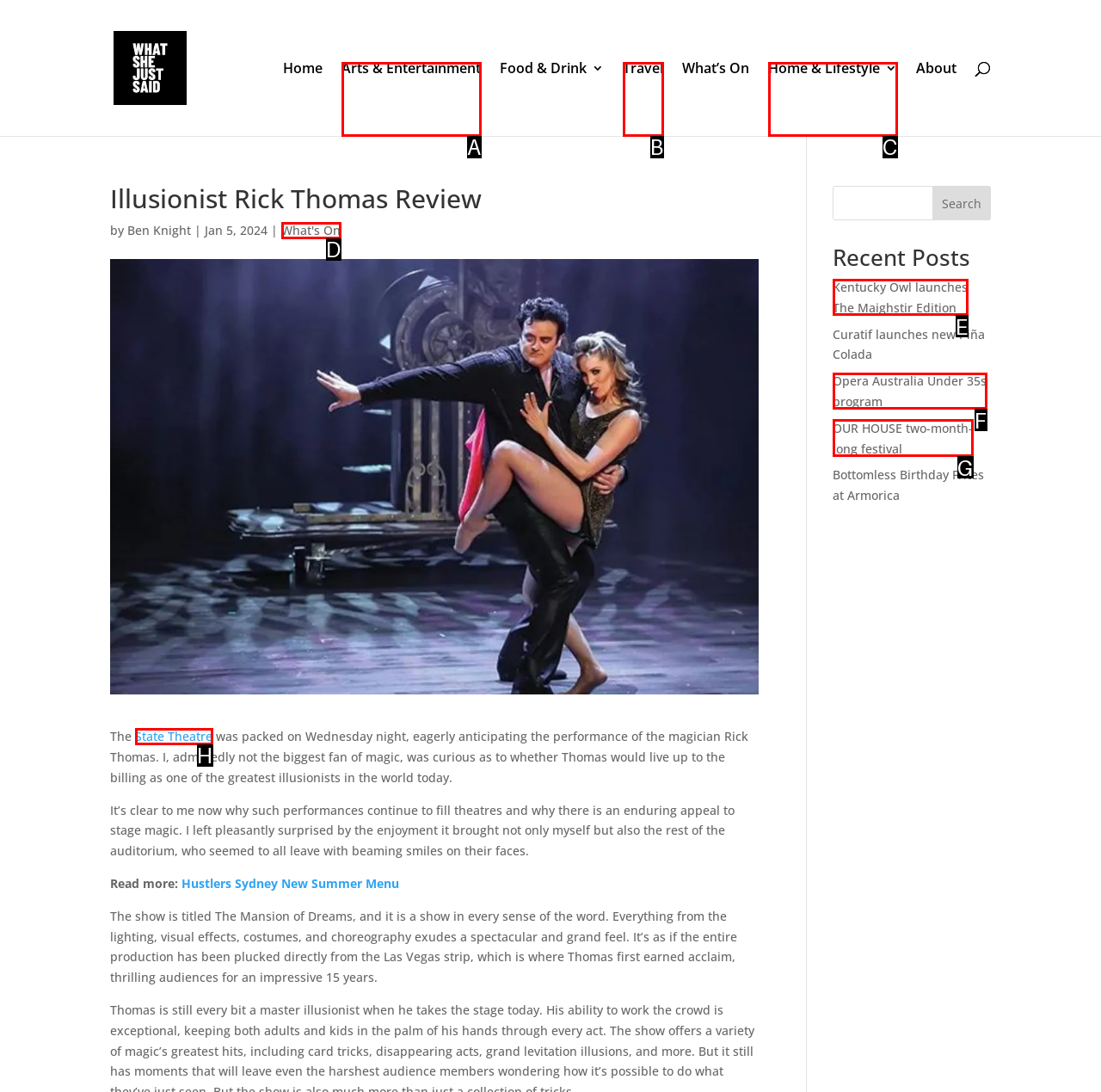Which HTML element among the options matches this description: Home & Lifestyle? Answer with the letter representing your choice.

C